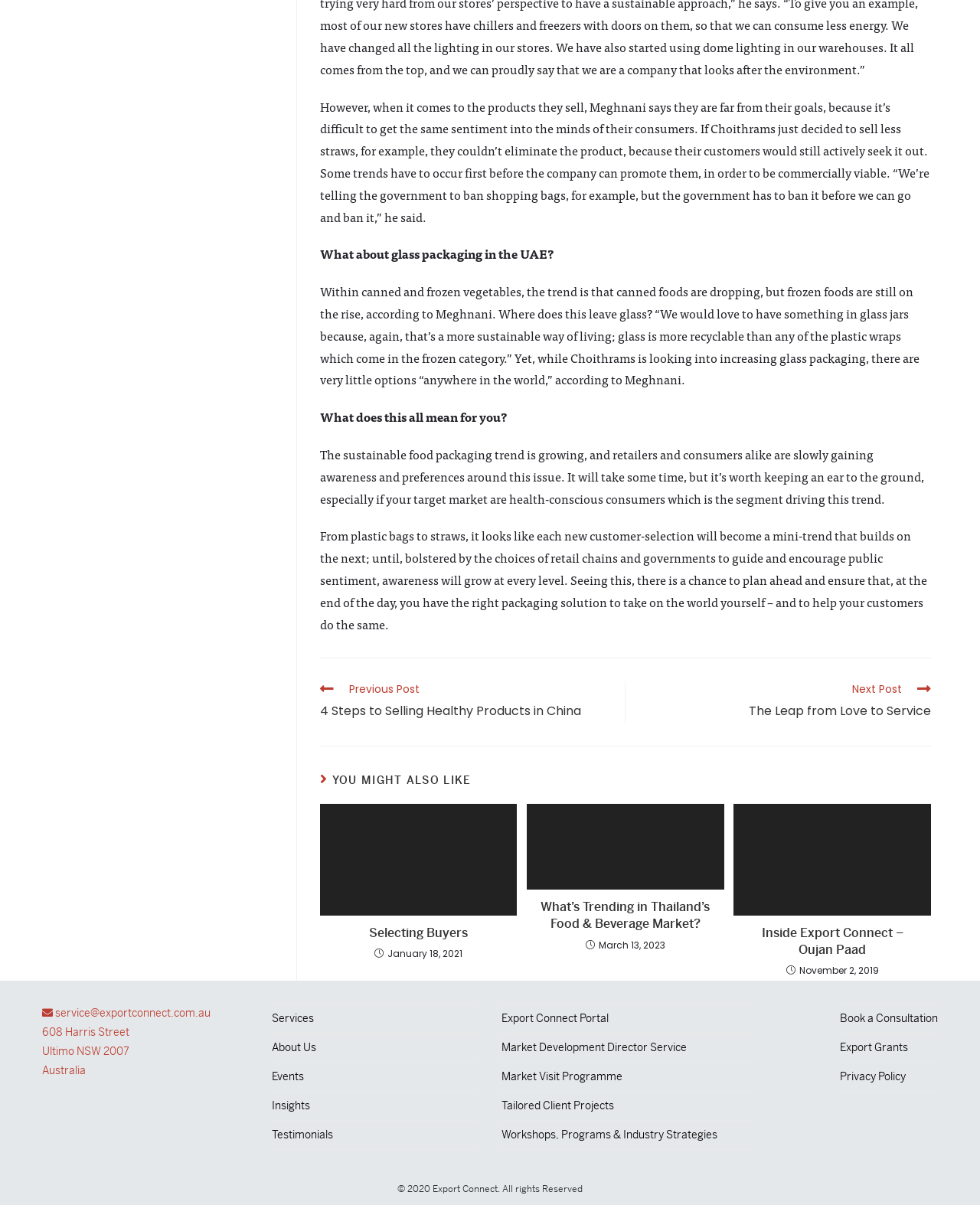Identify the bounding box coordinates for the UI element mentioned here: "About Us". Provide the coordinates as four float values between 0 and 1, i.e., [left, top, right, bottom].

[0.277, 0.863, 0.323, 0.875]